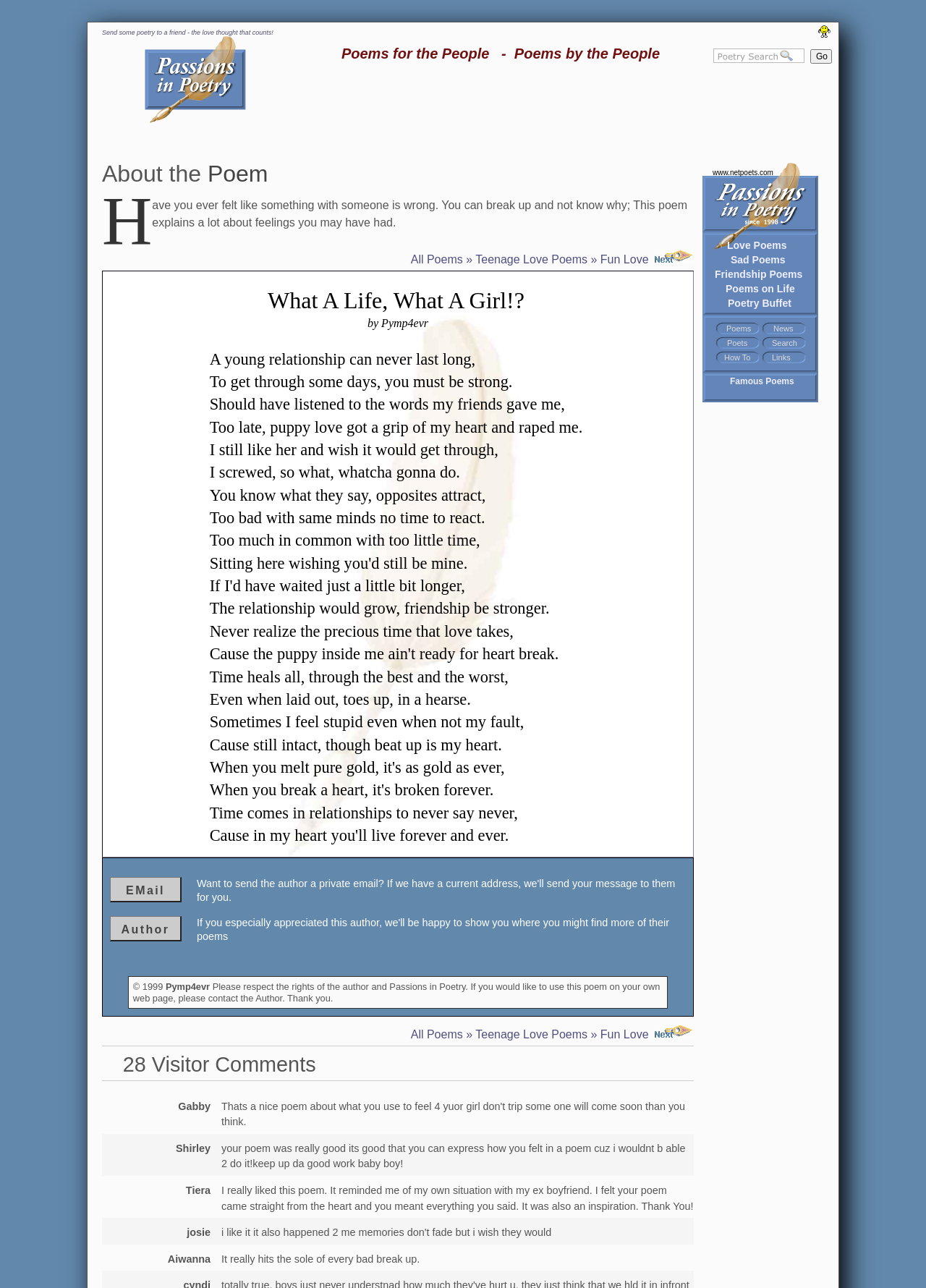Locate and extract the headline of this webpage.

About the Poem